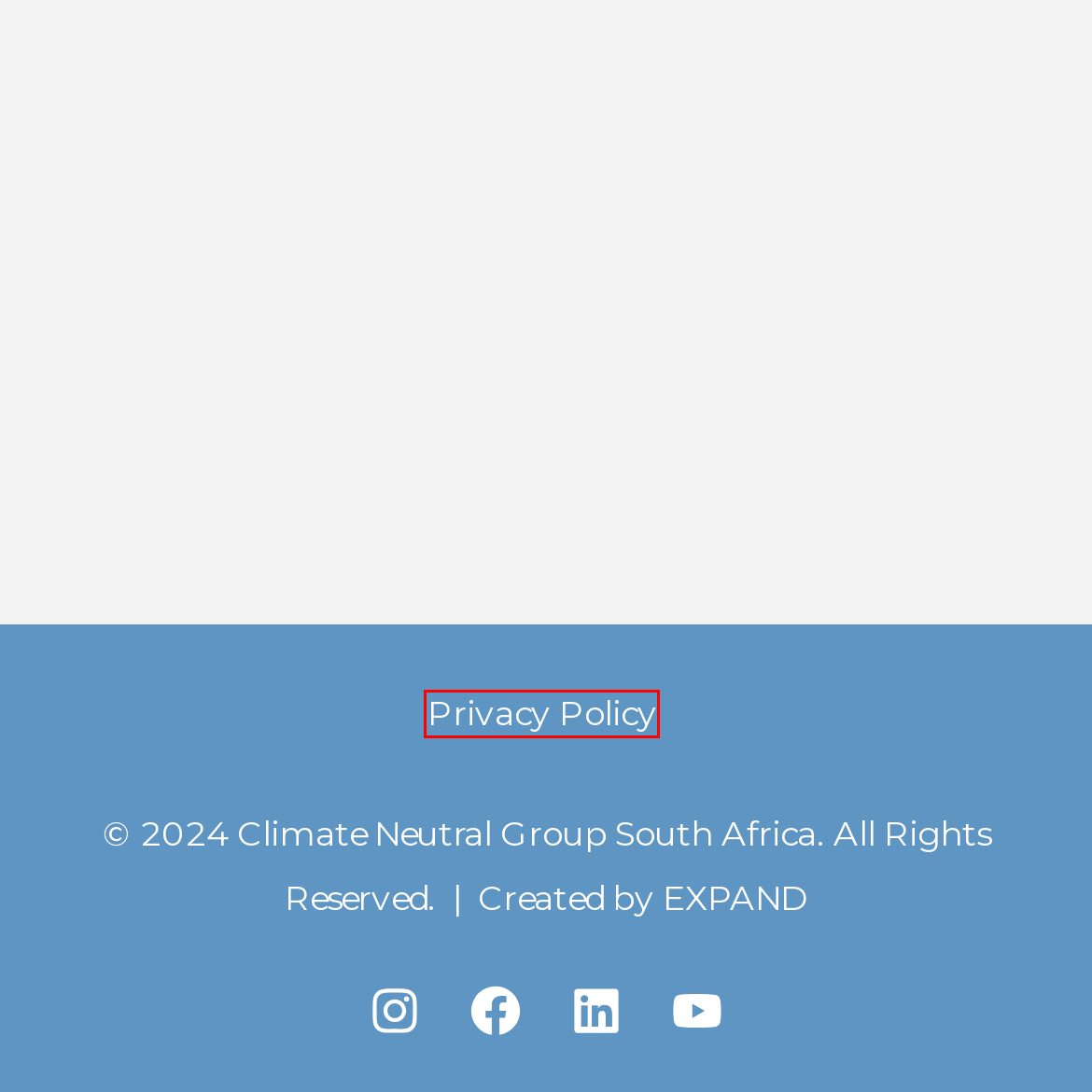You are provided with a screenshot of a webpage containing a red rectangle bounding box. Identify the webpage description that best matches the new webpage after the element in the bounding box is clicked. Here are the potential descriptions:
A. ESD - Soil organic carbon dynamics from agricultural management practices under climate change
B. AgriCarbon - AgriCarbon | South Africa’s leading carbon farming programme
C. What is Carbon Offsetting? - AgriCarbon | South Africa’s leading carbon farming programme
D. Insights - AgriCarbon | South Africa’s leading carbon farming programme
E. Expand Agency - eCommerce, Social Media, Digital Experience, Branding
F. Privacy Policy - AgriCarbon | South Africa’s leading carbon farming programme
G. About - AgriCarbon | South Africa’s leading carbon farming programme
H. Blog - AgriCarbon | South Africa’s leading carbon farming programme

F